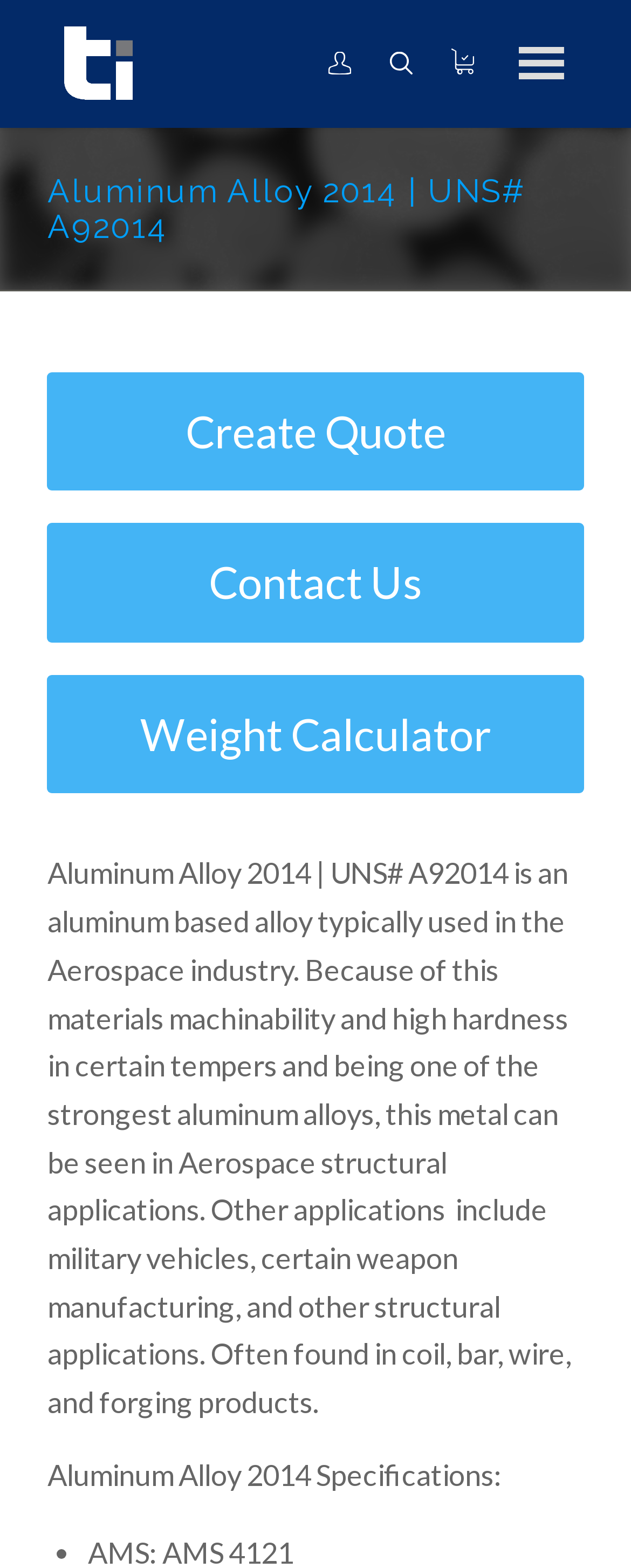Based on the visual content of the image, answer the question thoroughly: What is the material of the alloy?

According to the static text element on the webpage, Aluminum Alloy 2014 is an aluminum-based alloy, which indicates that the material of the alloy is aluminum.